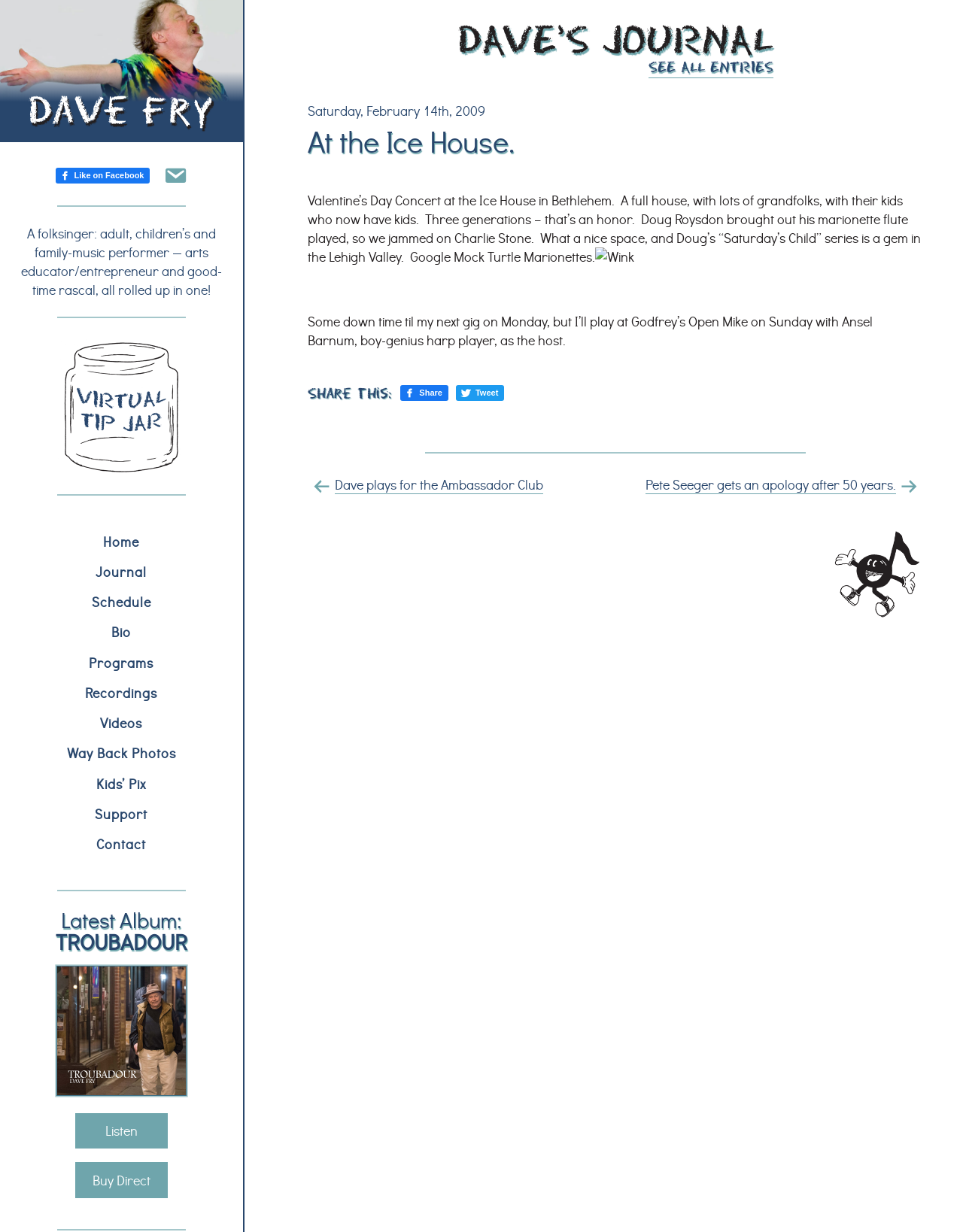Please determine the bounding box coordinates of the clickable area required to carry out the following instruction: "Listen to the 'Troubadour' album". The coordinates must be four float numbers between 0 and 1, represented as [left, top, right, bottom].

[0.078, 0.903, 0.174, 0.932]